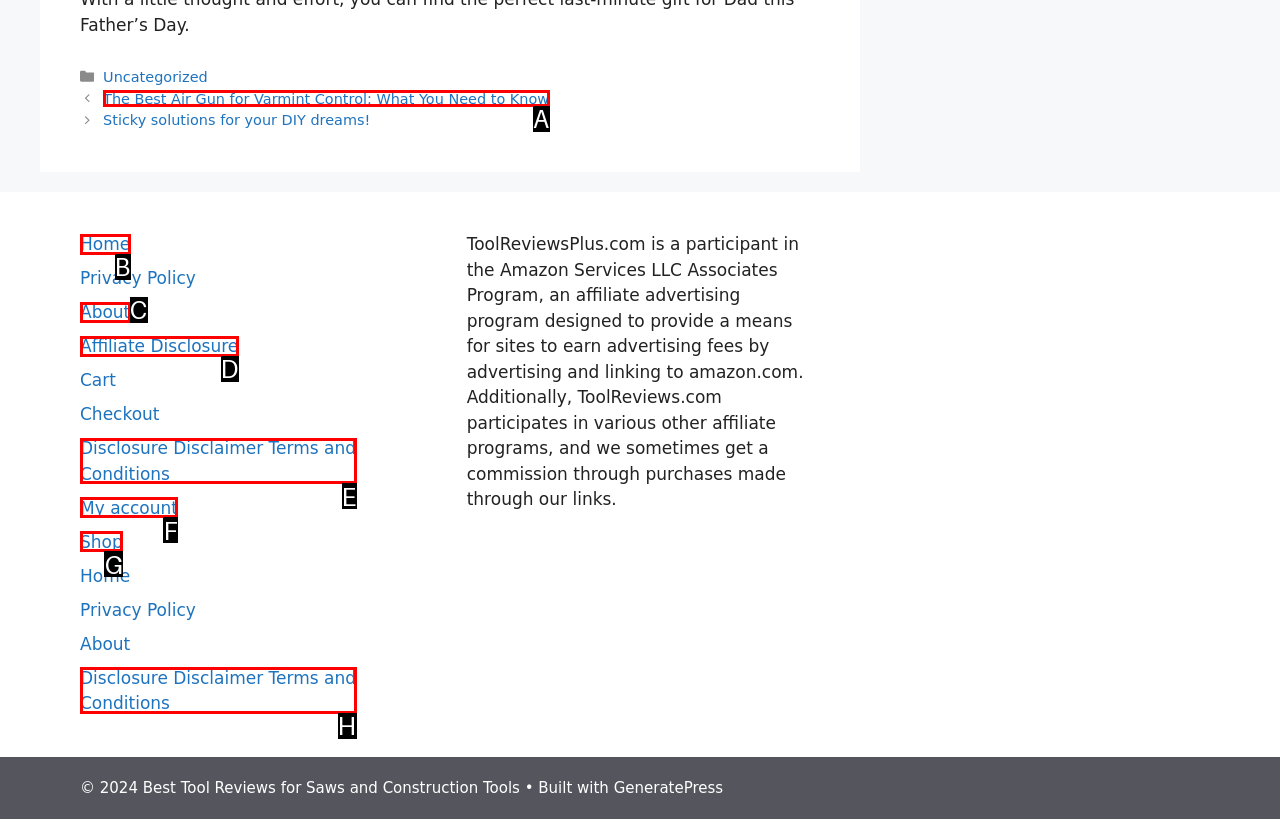What letter corresponds to the UI element to complete this task: read a post about air guns
Answer directly with the letter.

A